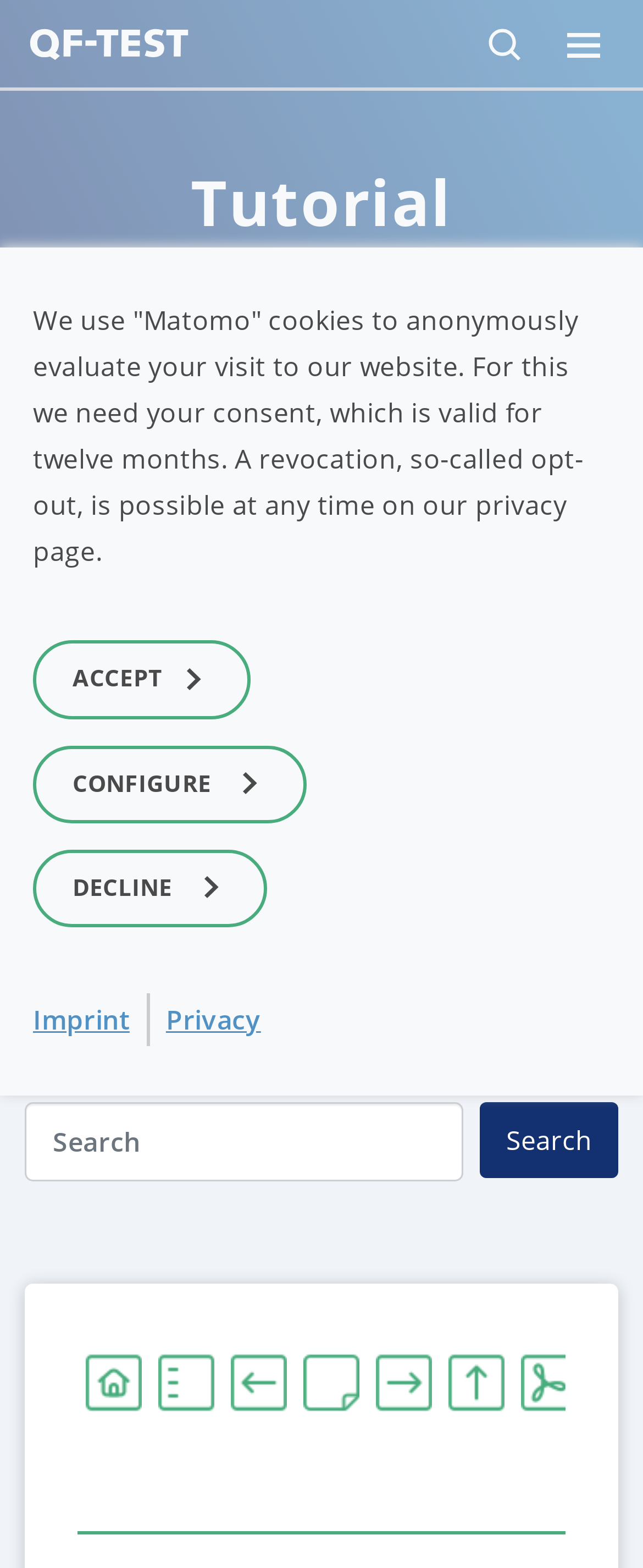Kindly determine the bounding box coordinates for the clickable area to achieve the given instruction: "View the table of contents".

[0.233, 0.852, 0.346, 0.911]